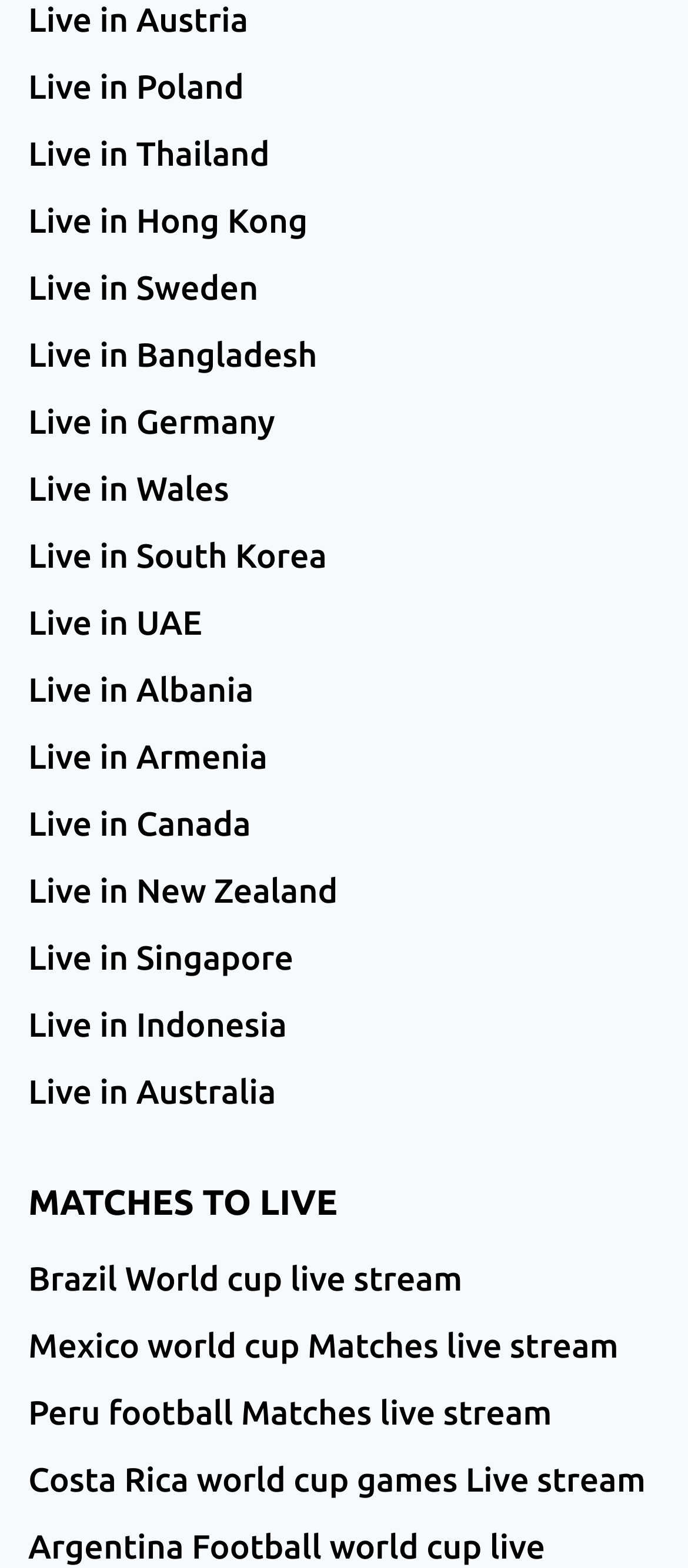Respond concisely with one word or phrase to the following query:
What is the last country-specific live stream link on the webpage?

Costa Rica